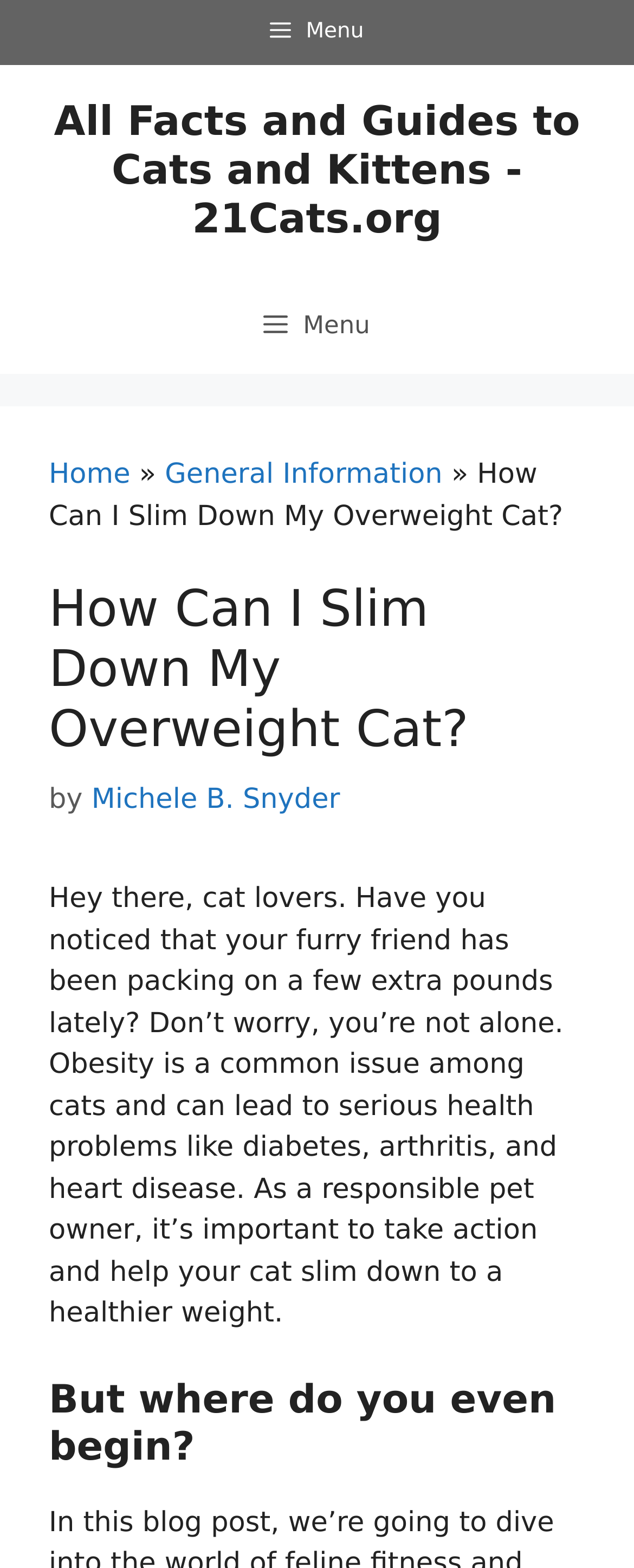Can you find and generate the webpage's heading?

How Can I Slim Down My Overweight Cat?